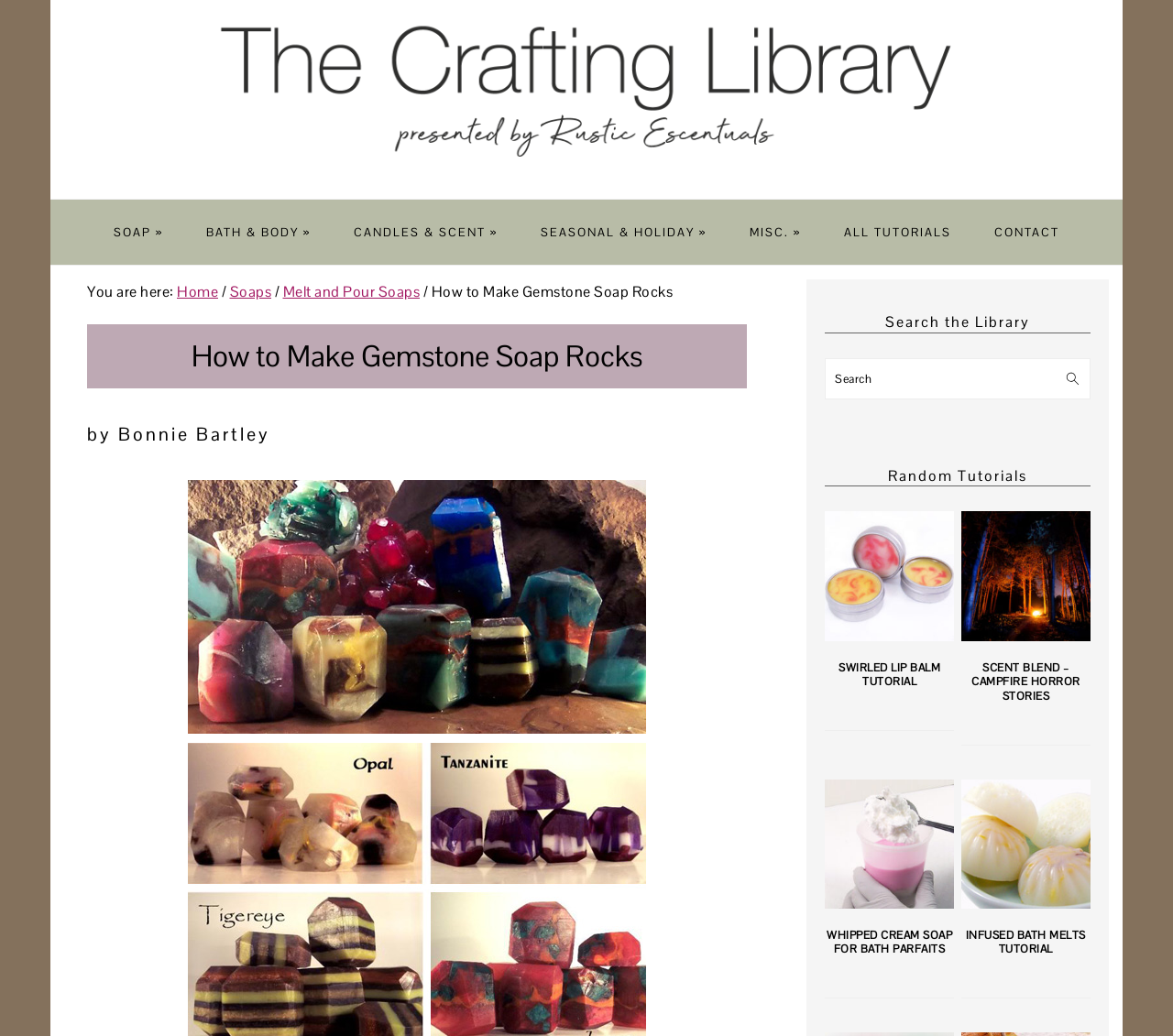Extract the text of the main heading from the webpage.

How to Make Gemstone Soap Rocks